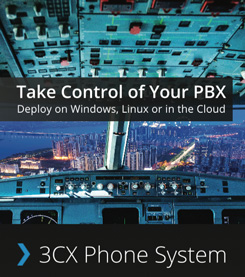What is the name of the phone system?
Based on the visual content, answer with a single word or a brief phrase.

3CX Phone System